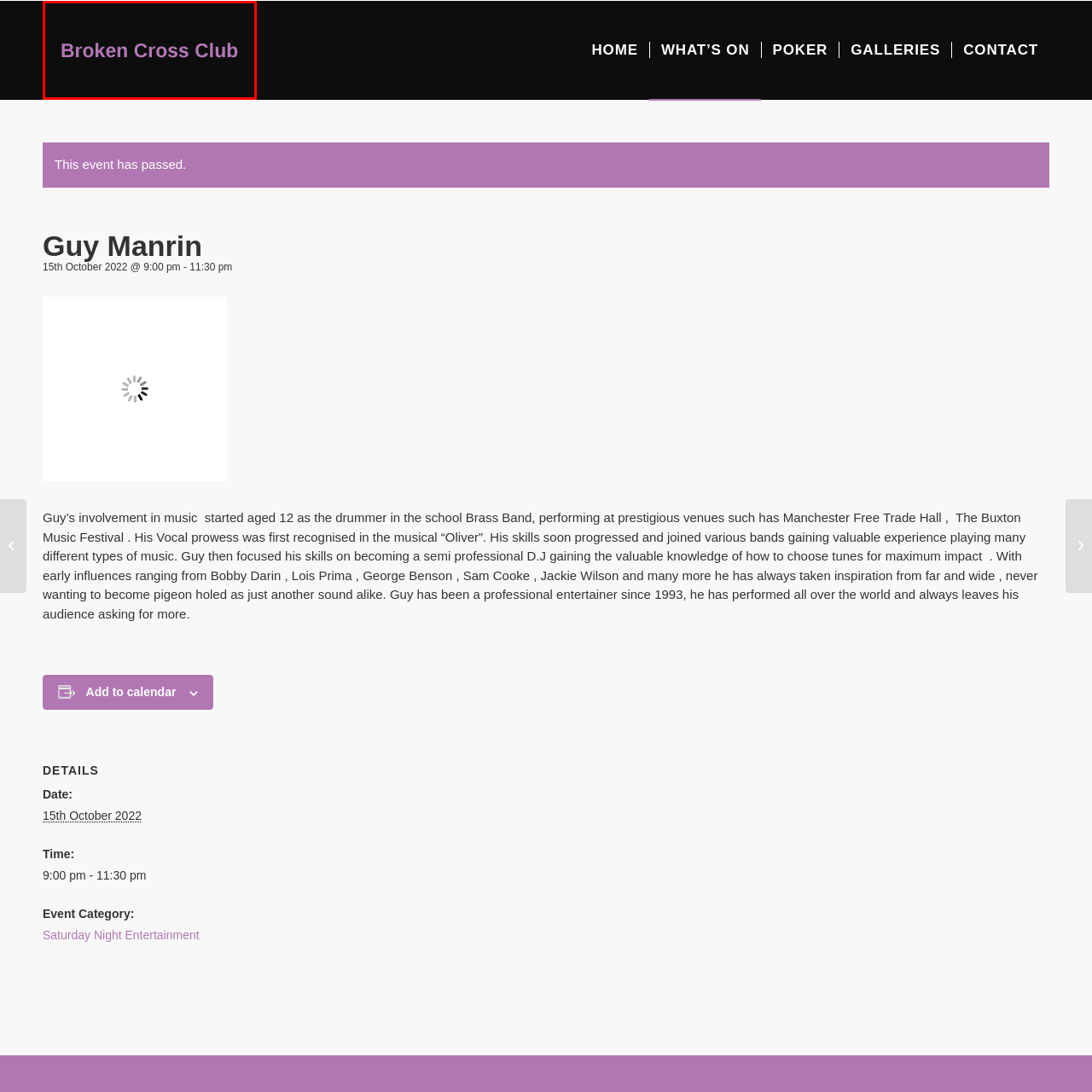Offer a detailed account of what is shown inside the red bounding box.

The image prominently displays the logo of the "Broken Cross Club" in a stylish font, set against a dark background. The text is rendered in a soft, purple hue, giving it a vibrant and inviting appearance. This logo serves as a key branding element for the club, symbolizing an establishment that likely focuses on music and entertainment, as indicated by its association with events and performances, such as those featuring artist Guy Manrin. The club's branding is a vital aspect of its identity, aimed at drawing in an audience interested in nightlife and live performances.